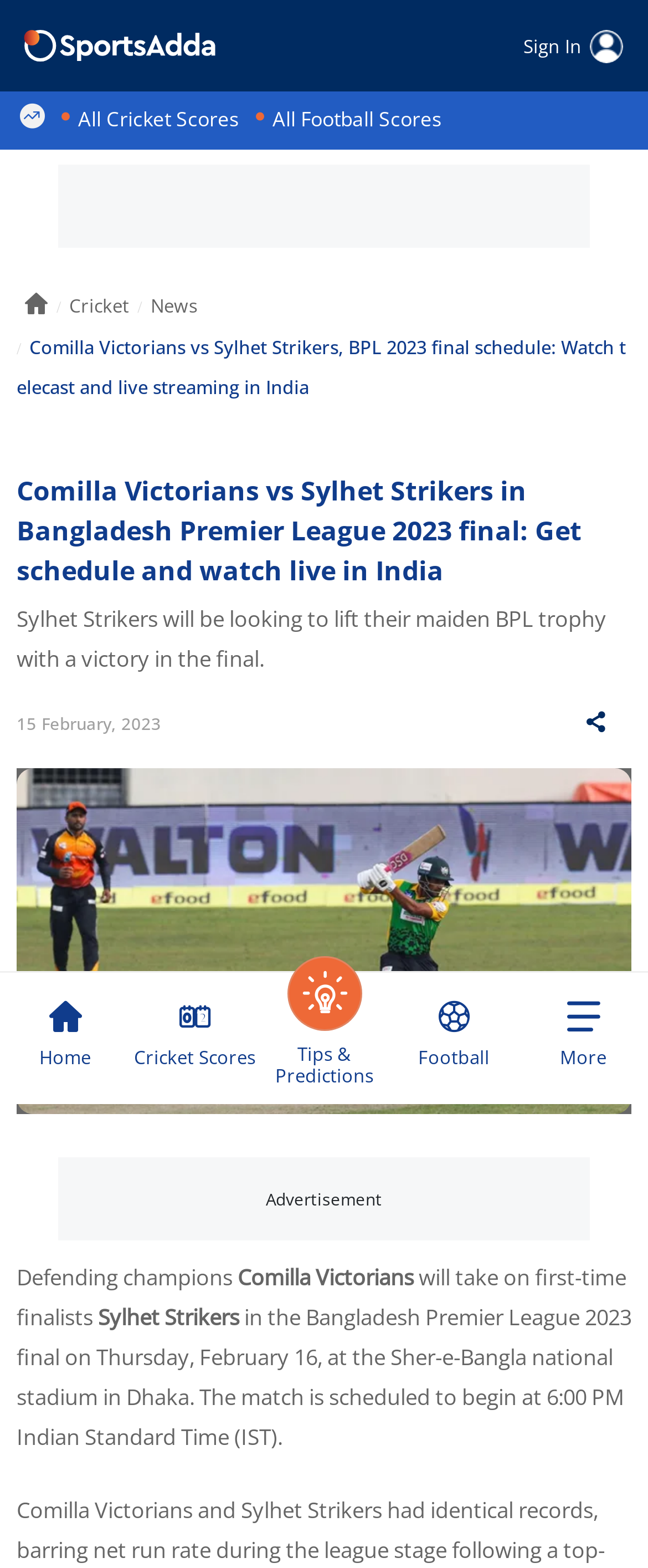Please give the bounding box coordinates of the area that should be clicked to fulfill the following instruction: "Get All Cricket Scores". The coordinates should be in the format of four float numbers from 0 to 1, i.e., [left, top, right, bottom].

[0.121, 0.067, 0.369, 0.085]